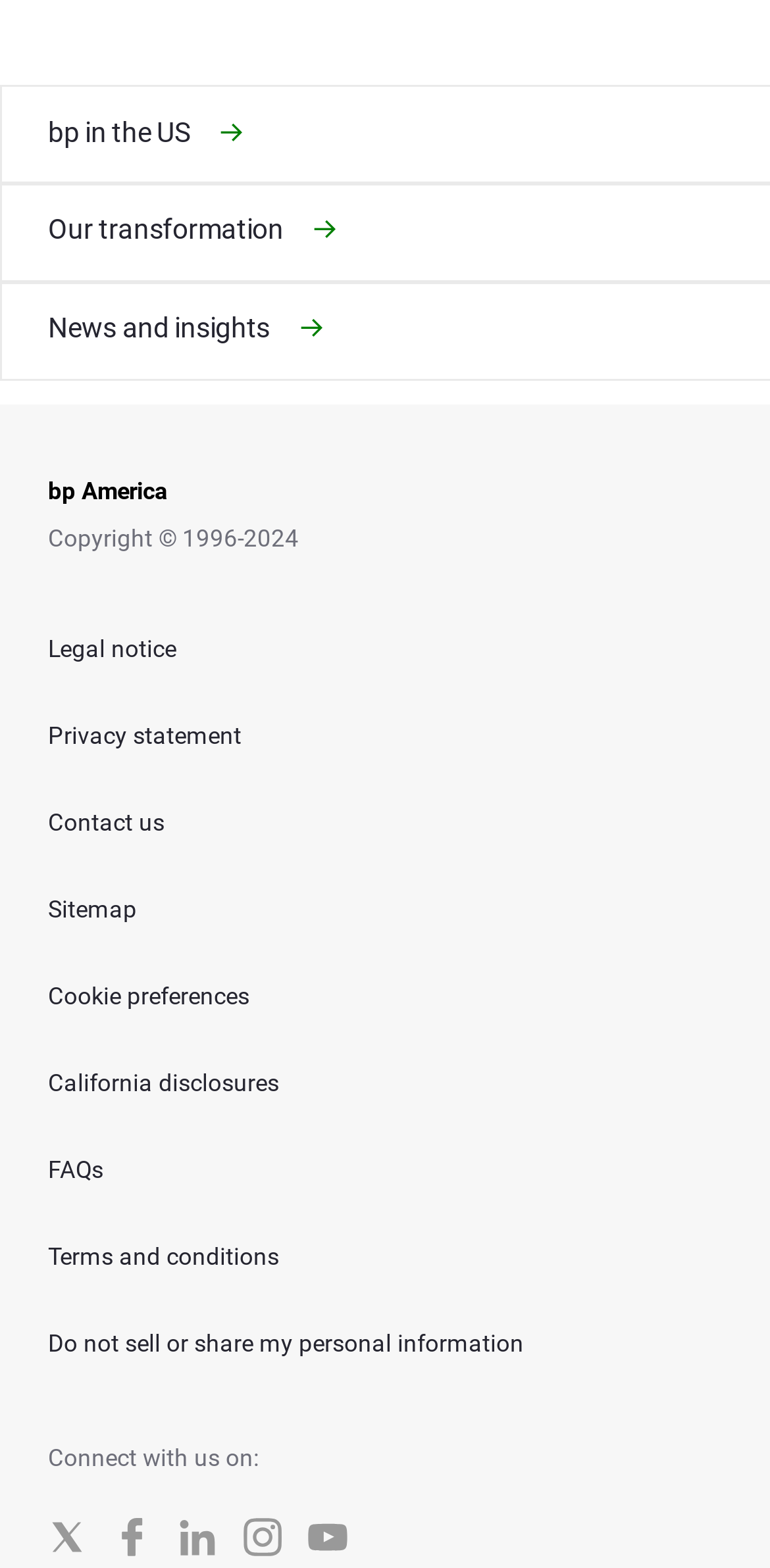Identify the bounding box coordinates for the element you need to click to achieve the following task: "Connect with us on Twitter". Provide the bounding box coordinates as four float numbers between 0 and 1, in the form [left, top, right, bottom].

[0.062, 0.968, 0.114, 0.993]